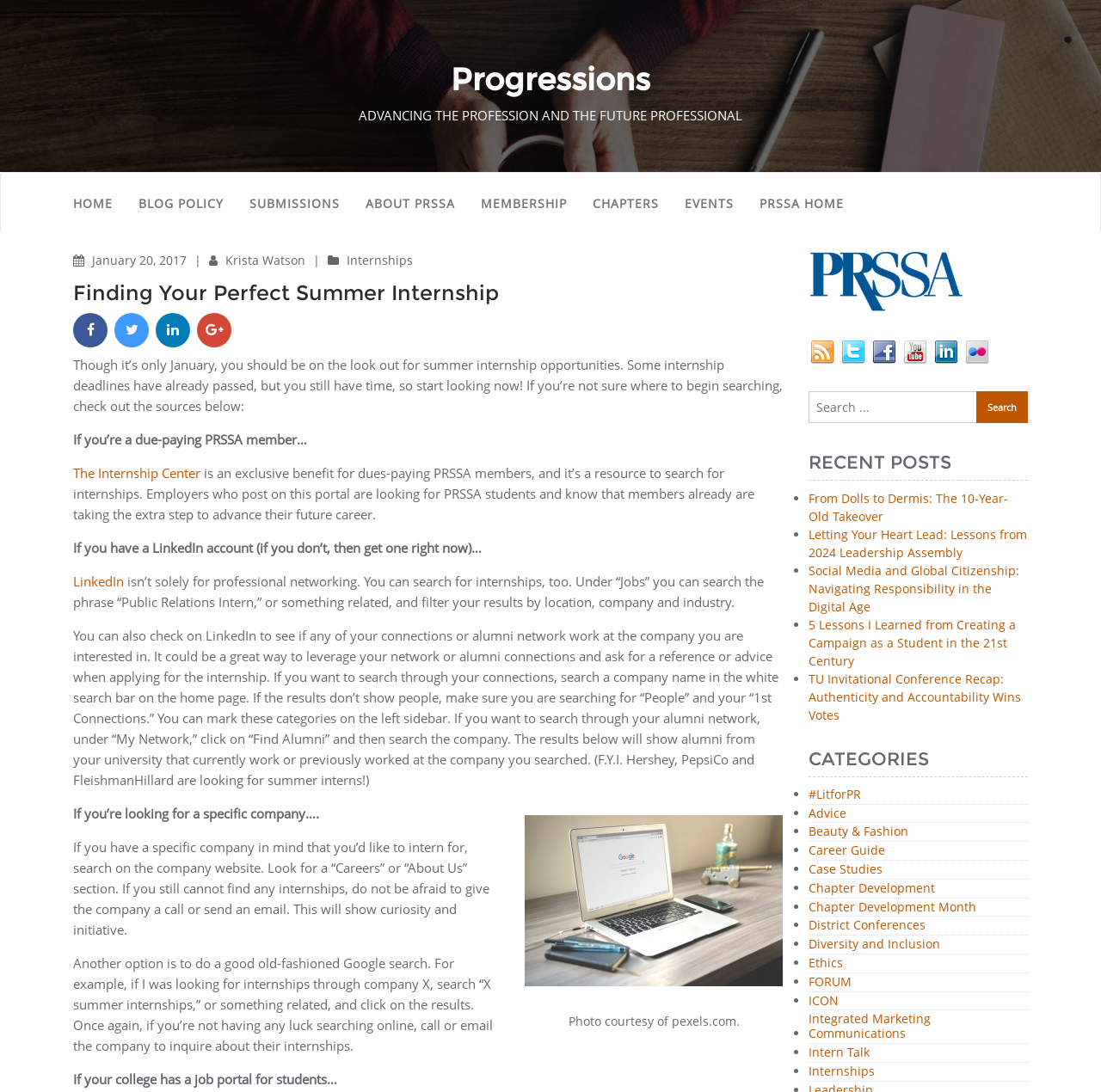Can you find the bounding box coordinates for the element that needs to be clicked to execute this instruction: "View the 'Internships' page"? The coordinates should be given as four float numbers between 0 and 1, i.e., [left, top, right, bottom].

[0.315, 0.231, 0.375, 0.246]